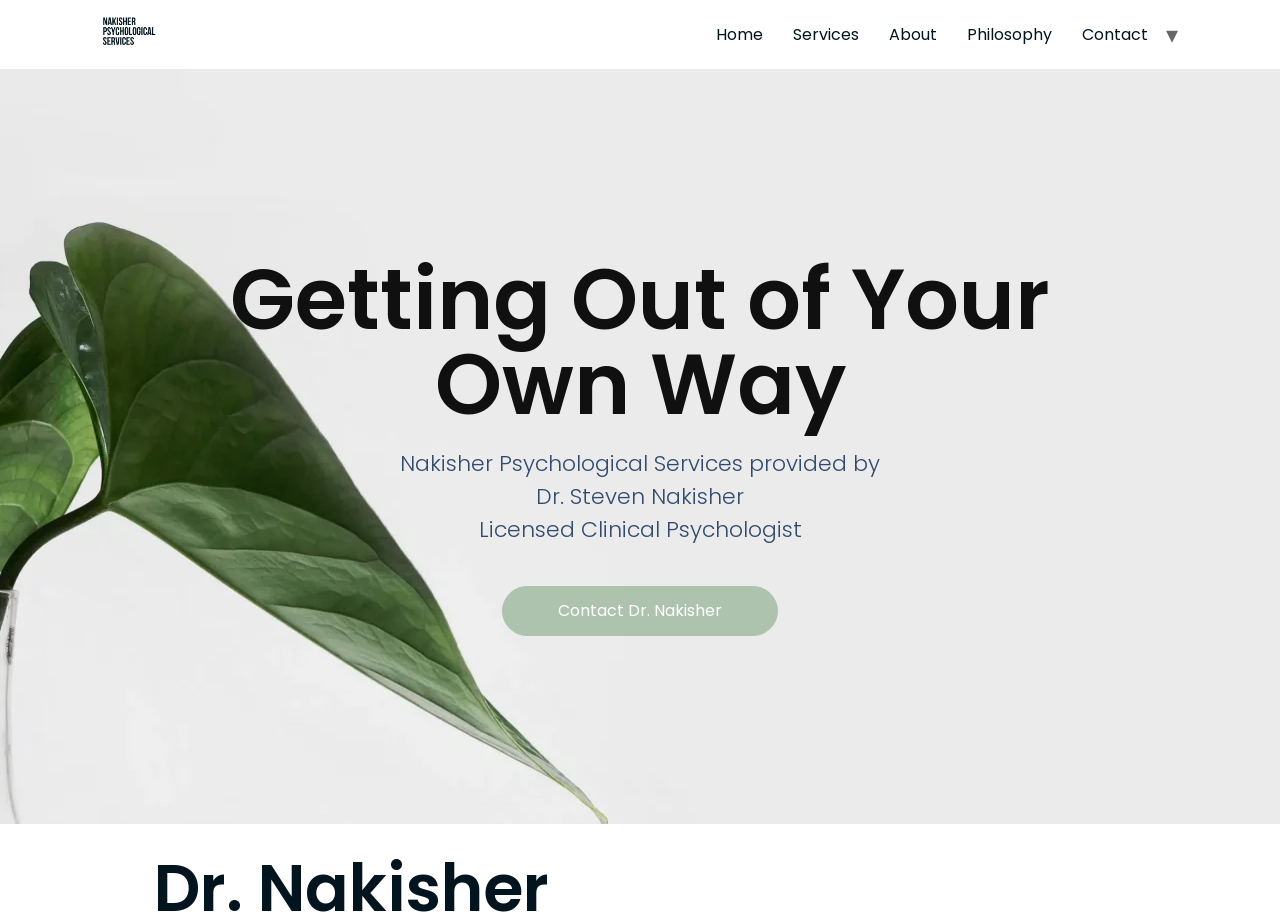Your task is to find and give the main heading text of the webpage.

Getting Out of Your Own Way